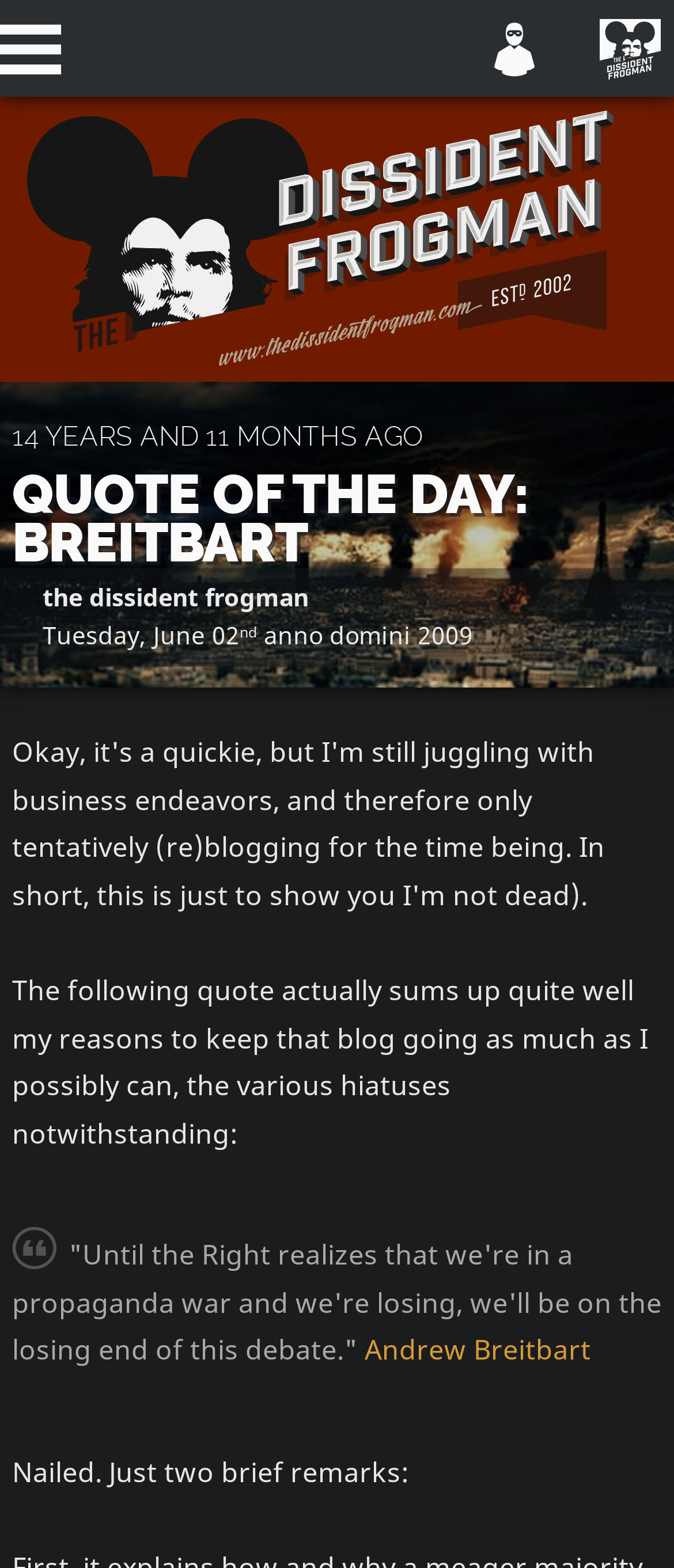Use a single word or phrase to answer the question: 
What is the purpose of the textbox?

To enter a comment